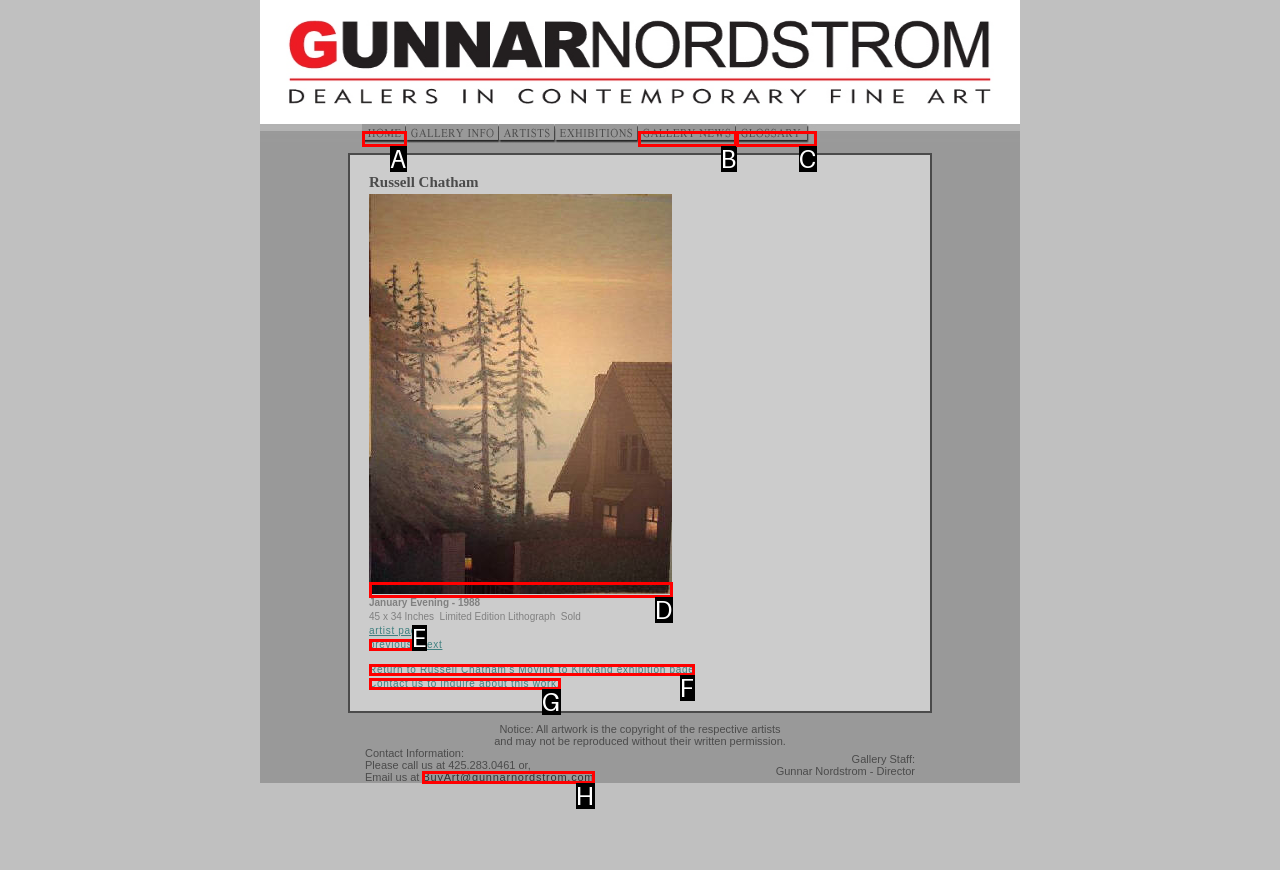Select the option that matches the description: previous. Answer with the letter of the correct option directly.

E